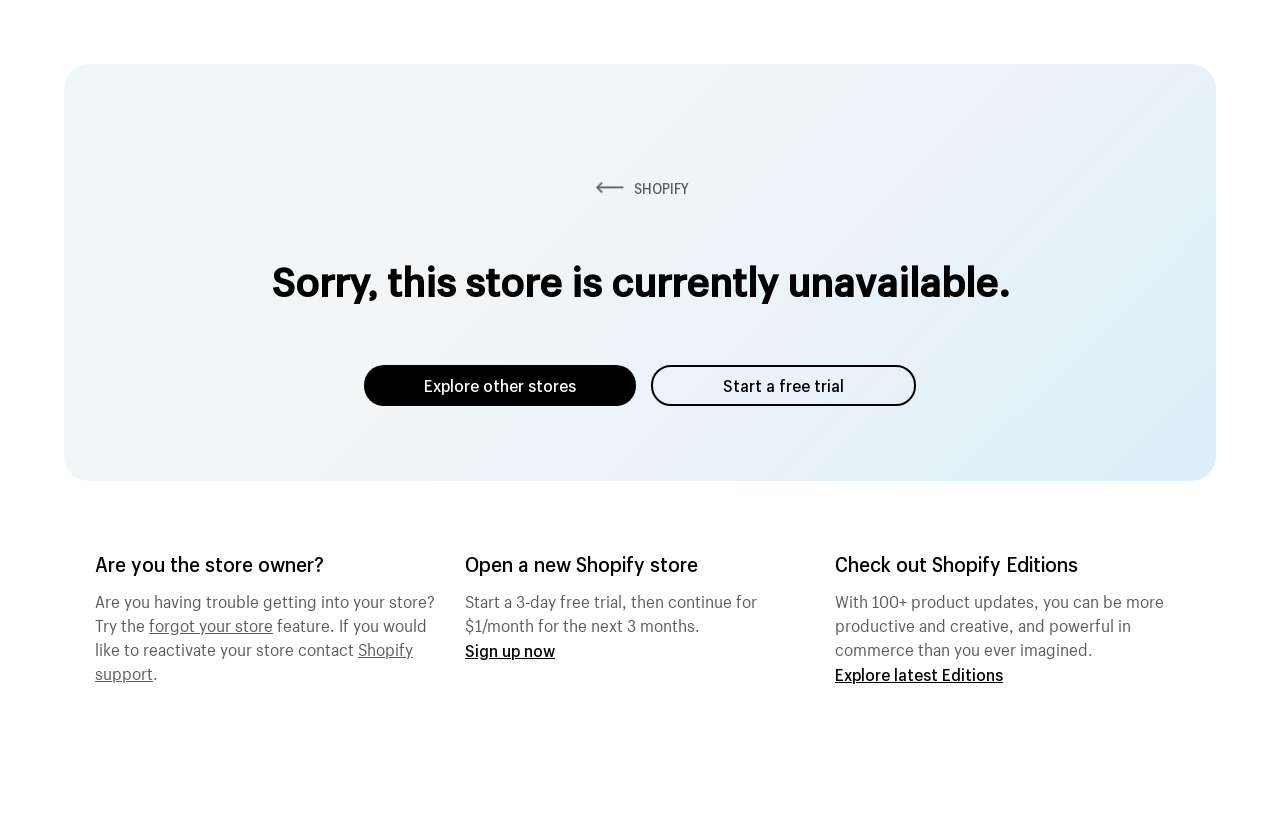Please analyze the image and give a detailed answer to the question:
How long is the free trial period?

The free trial period is 3 days, as mentioned in the static text element which says 'Start a 3-day free trial, then continue for $1/month for the next 3 months.'